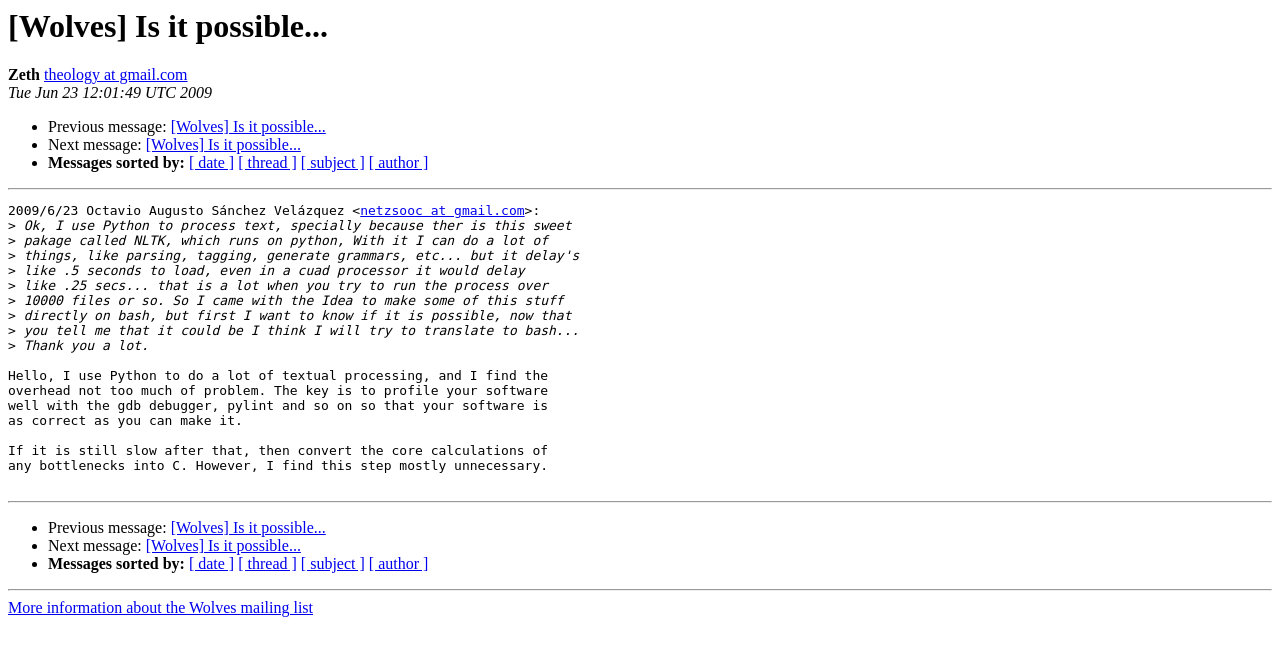Specify the bounding box coordinates of the element's region that should be clicked to achieve the following instruction: "Click the link to view more information about the Wolves mailing list". The bounding box coordinates consist of four float numbers between 0 and 1, in the format [left, top, right, bottom].

[0.006, 0.912, 0.245, 0.938]